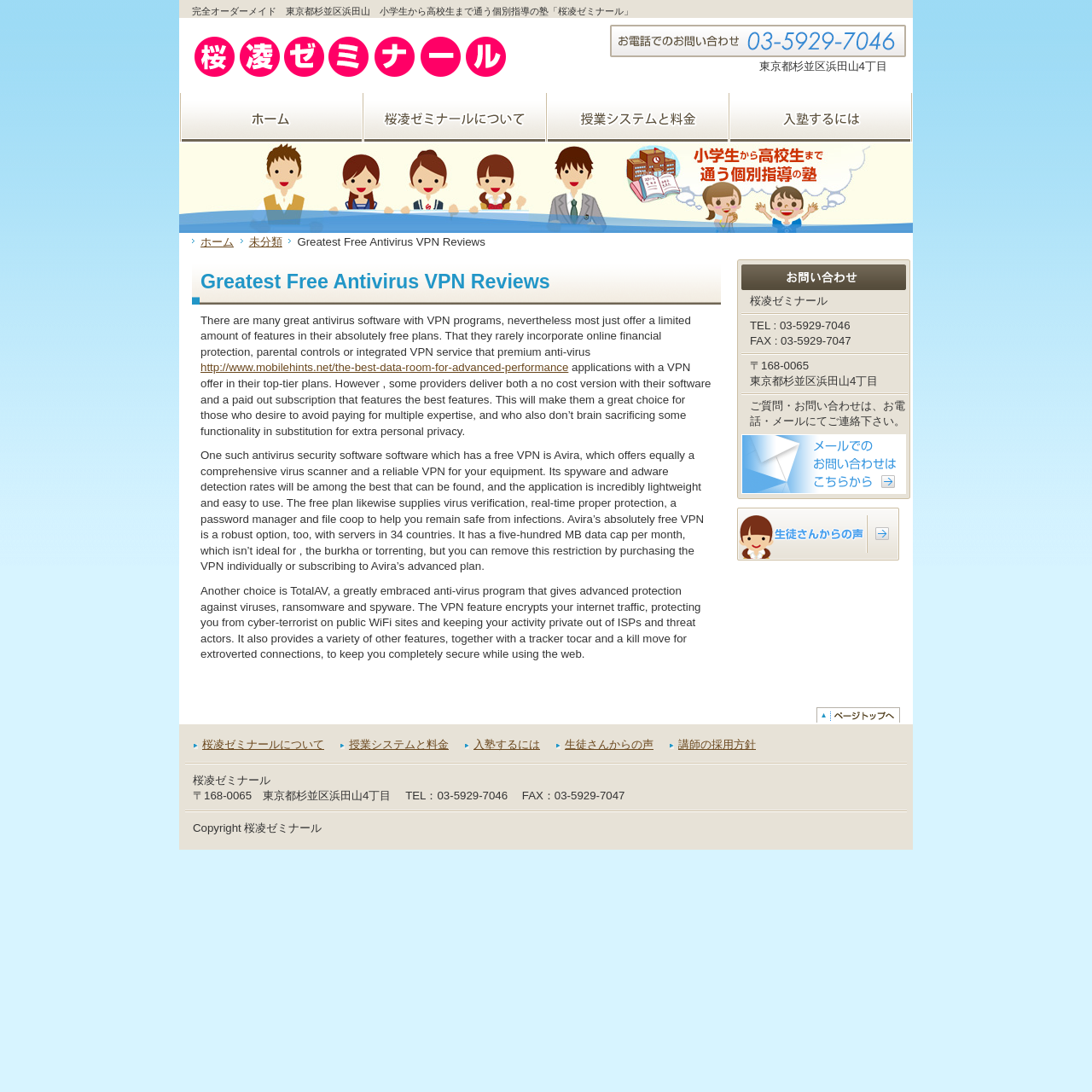Please specify the bounding box coordinates of the region to click in order to perform the following instruction: "Click the link to jump to the global menu".

[0.031, 0.791, 0.041, 0.992]